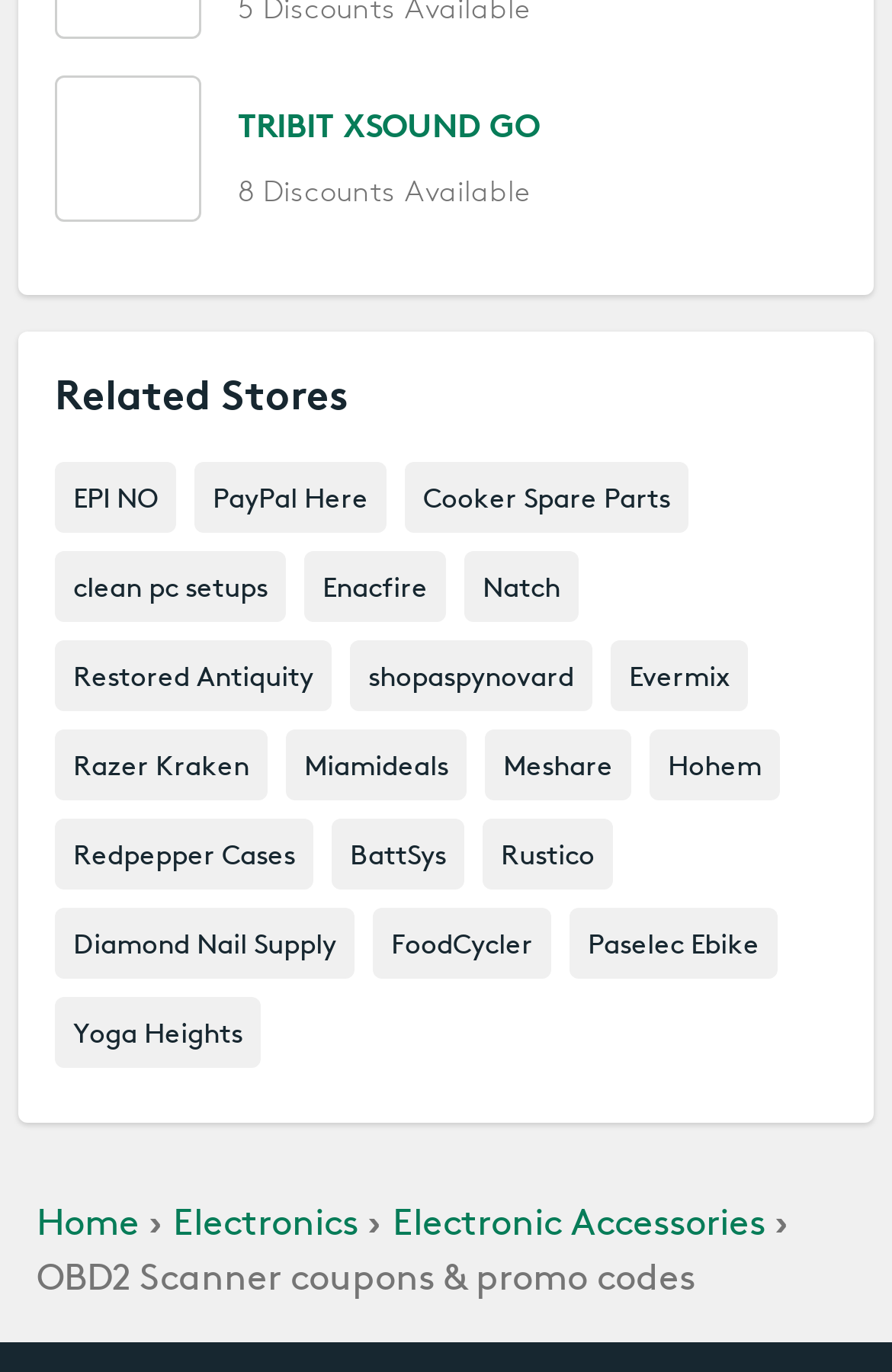Pinpoint the bounding box coordinates of the clickable area needed to execute the instruction: "Go to PayPal Here". The coordinates should be specified as four float numbers between 0 and 1, i.e., [left, top, right, bottom].

[0.218, 0.337, 0.433, 0.388]